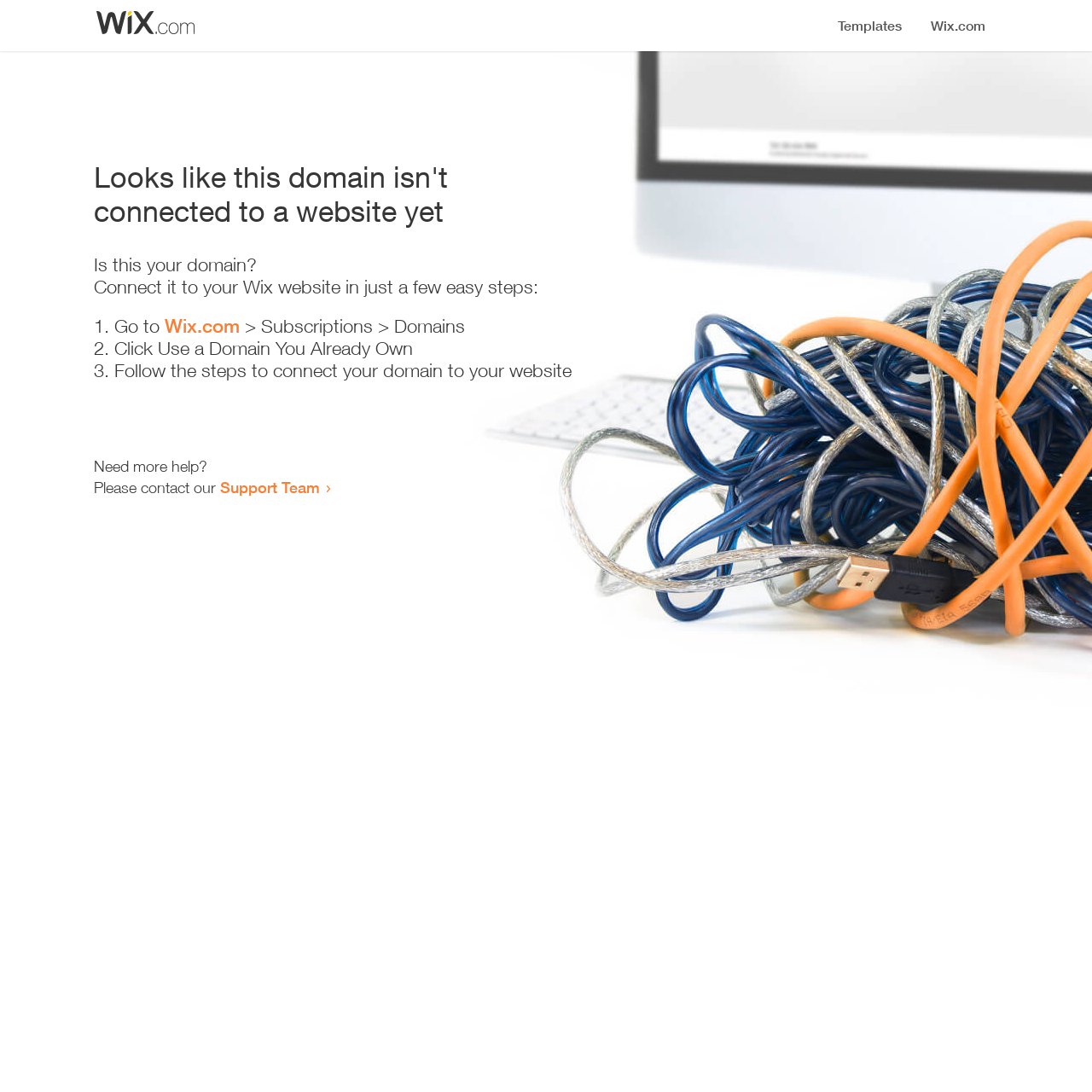Provide a one-word or brief phrase answer to the question:
How many steps are required to connect the domain to a website?

Three